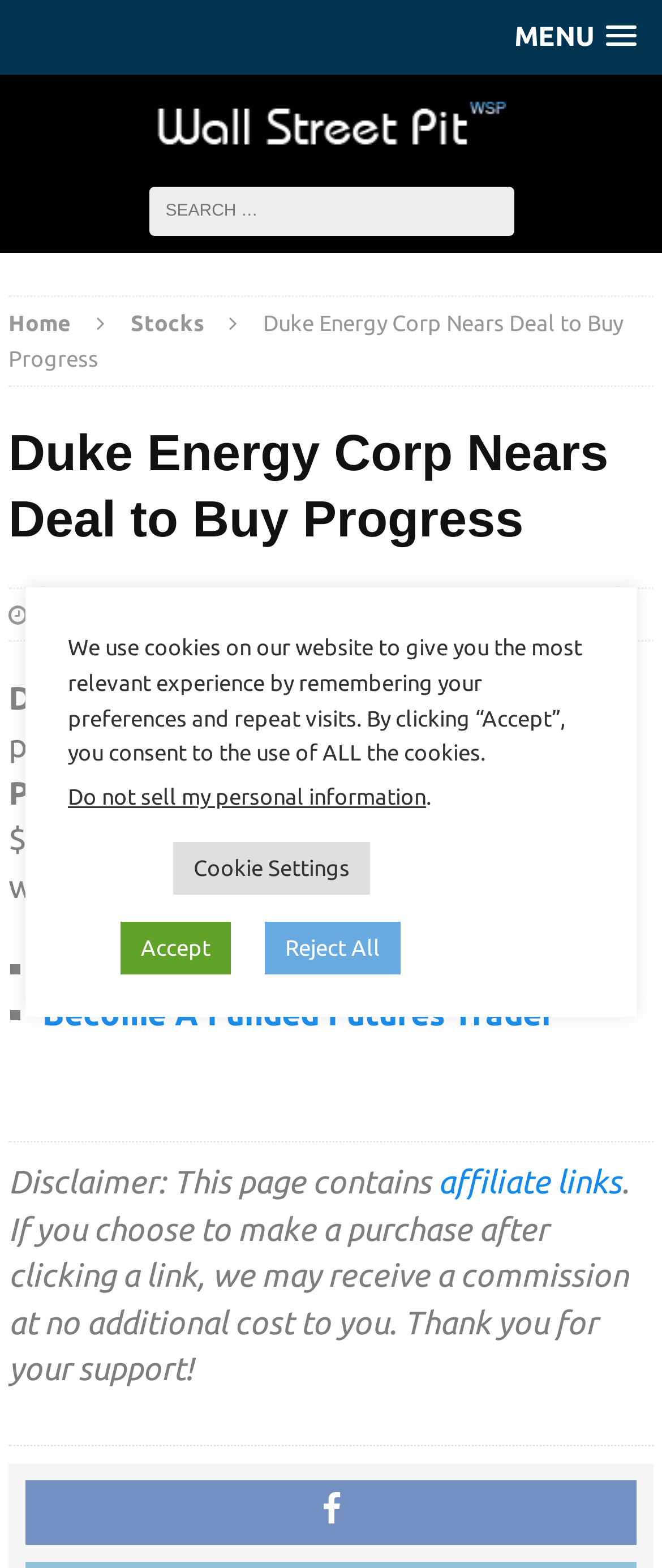Please determine the bounding box coordinates of the area that needs to be clicked to complete this task: 'Check Skipping Rope'. The coordinates must be four float numbers between 0 and 1, formatted as [left, top, right, bottom].

None